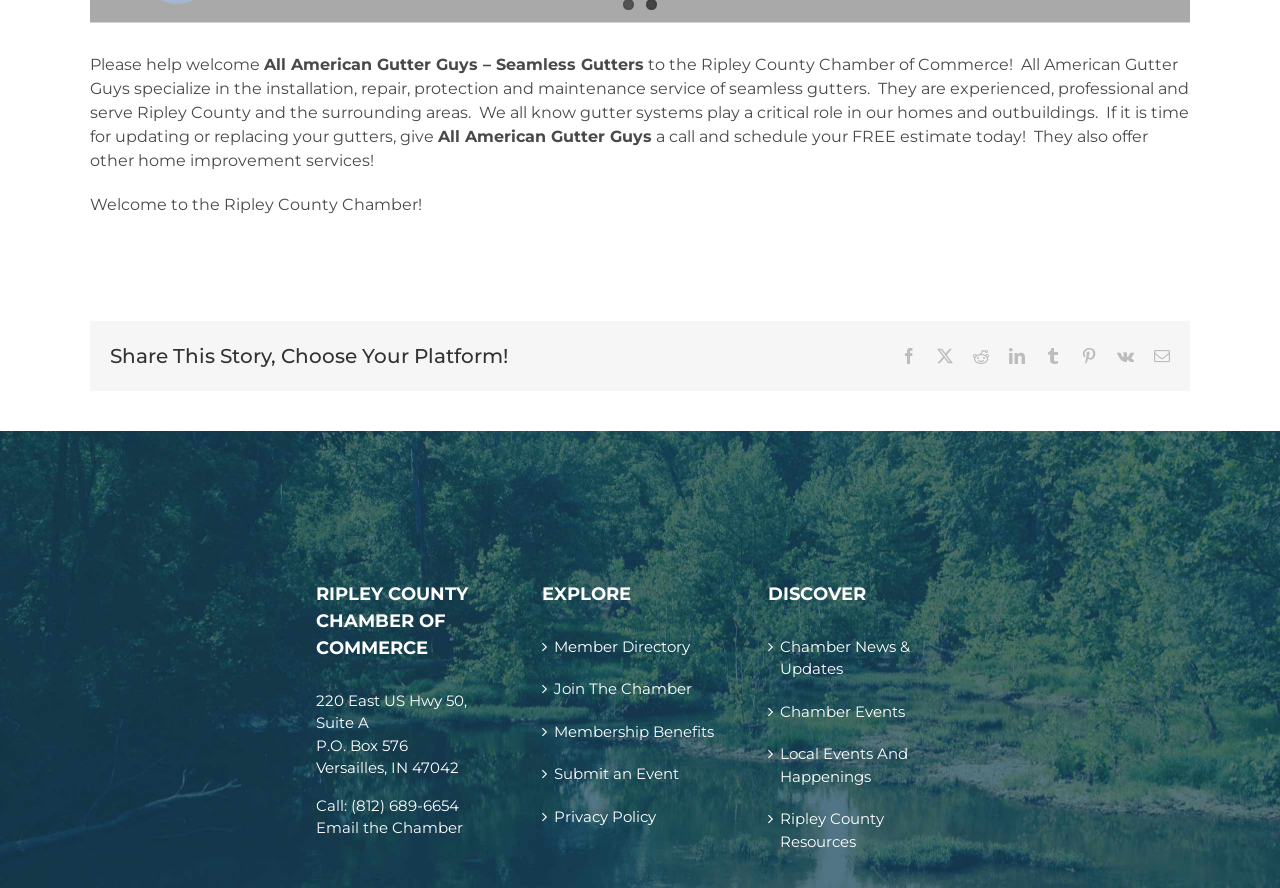Please predict the bounding box coordinates of the element's region where a click is necessary to complete the following instruction: "Share this story on Facebook". The coordinates should be represented by four float numbers between 0 and 1, i.e., [left, top, right, bottom].

[0.704, 0.392, 0.716, 0.41]